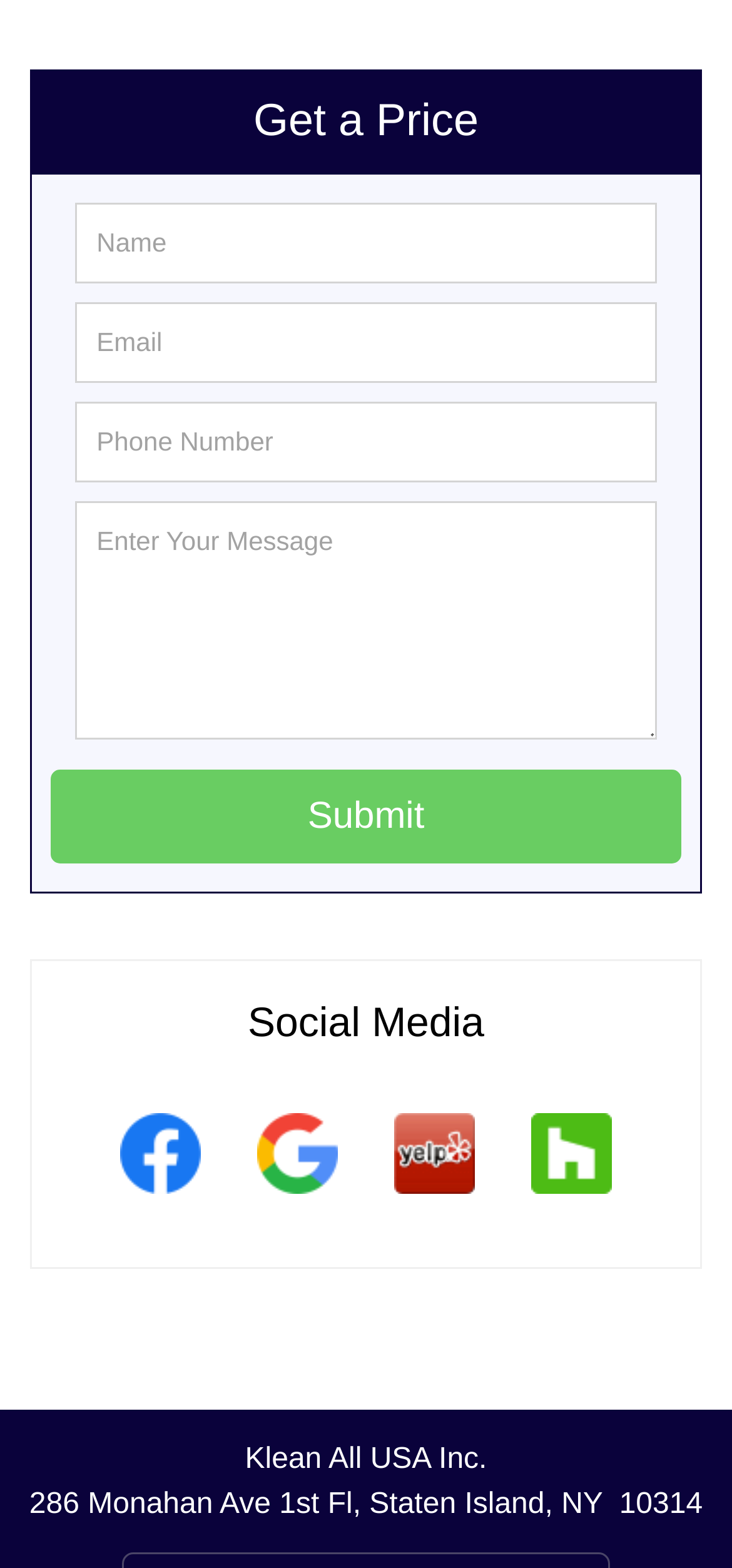How many social media links are there?
Can you give a detailed and elaborate answer to the question?

There are four social media links at the bottom of the webpage, which are Facebook, Google, Yelp, and Houzz, each with an image and a link element.